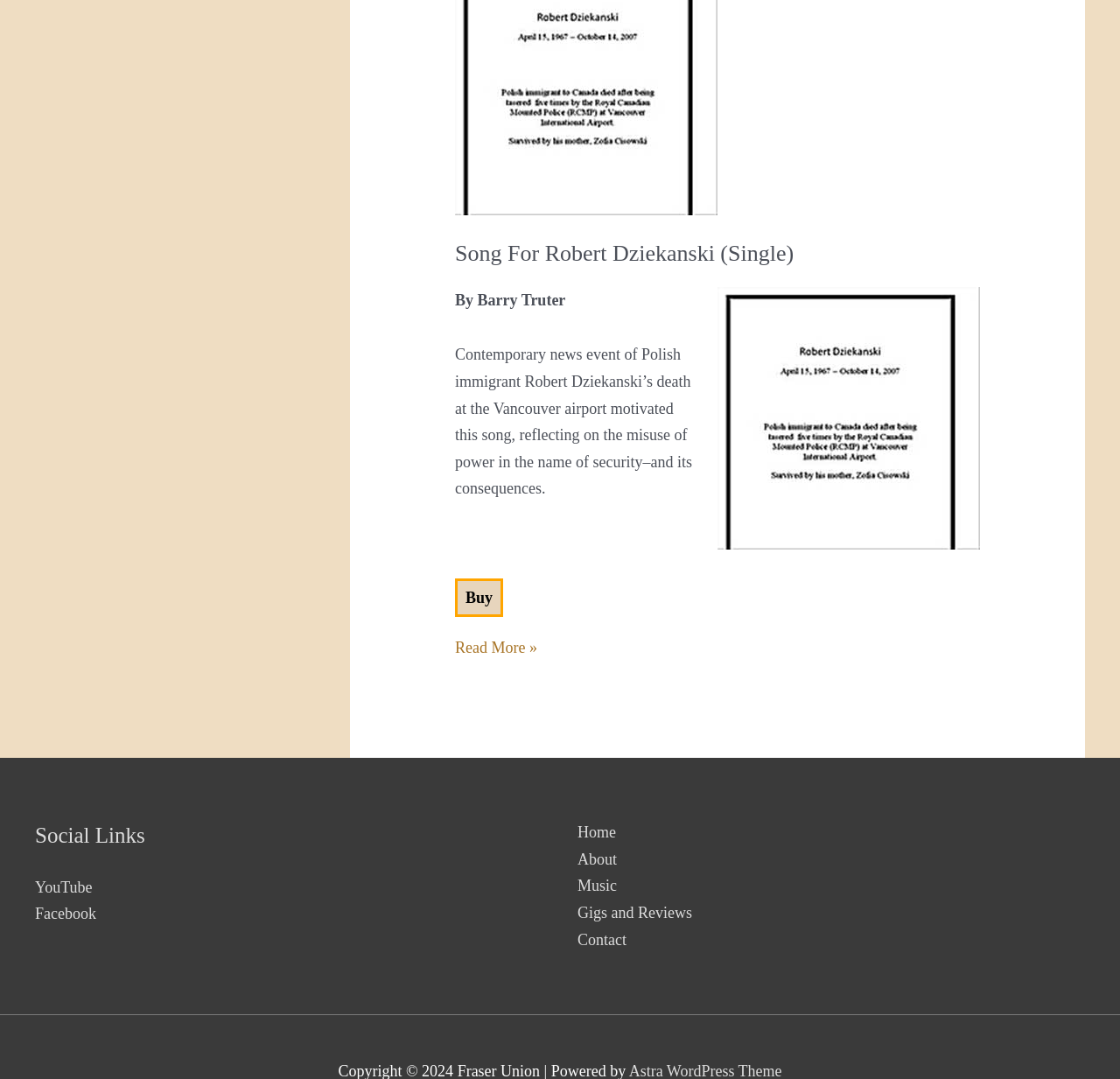Based on the image, please elaborate on the answer to the following question:
What is the song about?

I found the song's topic by reading the StaticText element with the text 'Contemporary news event of Polish immigrant Robert Dziekanski’s death at the Vancouver airport motivated this song...' which provides a description of the song.